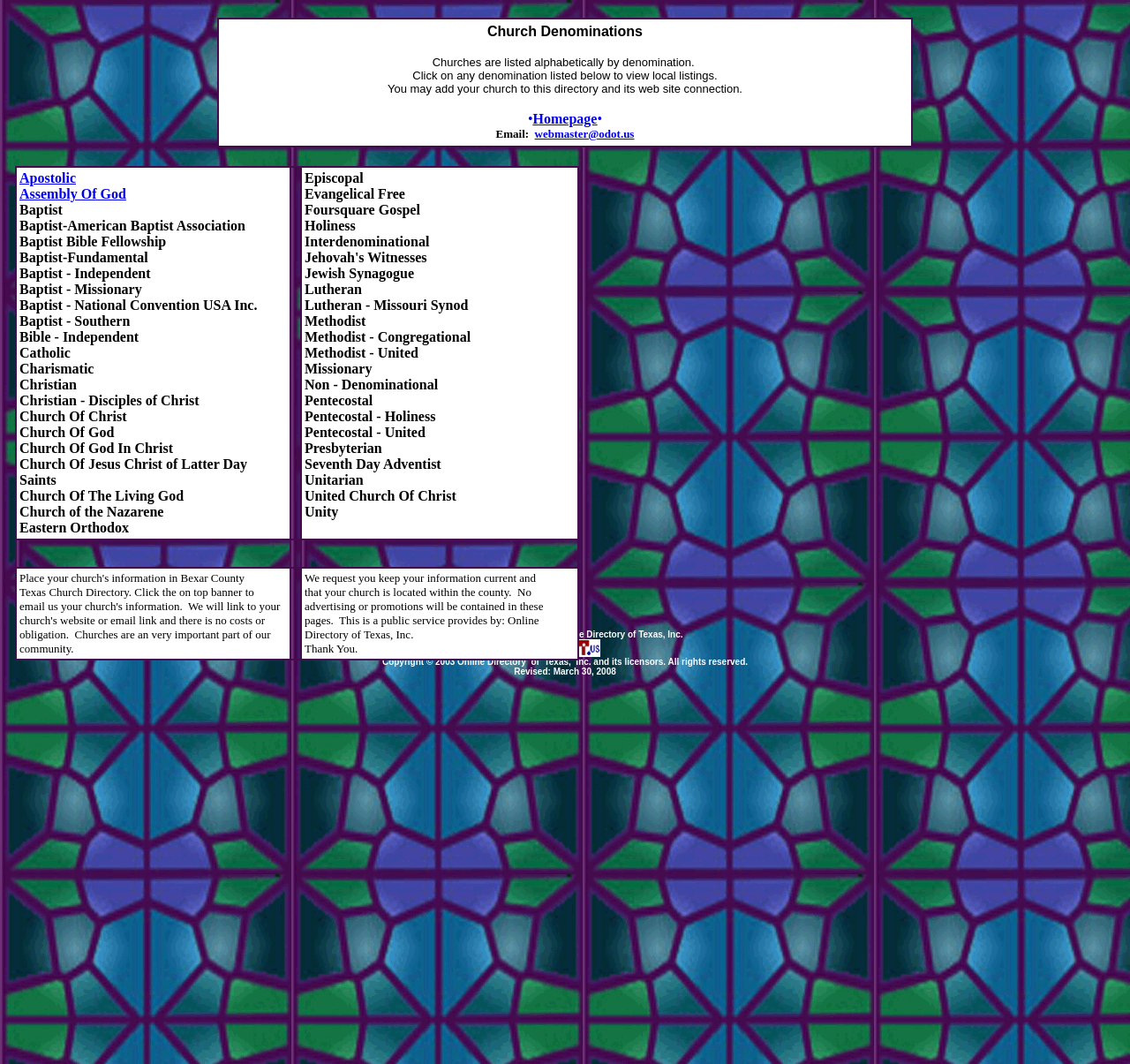Find the coordinates for the bounding box of the element with this description: "Assembly Of God".

[0.017, 0.175, 0.112, 0.189]